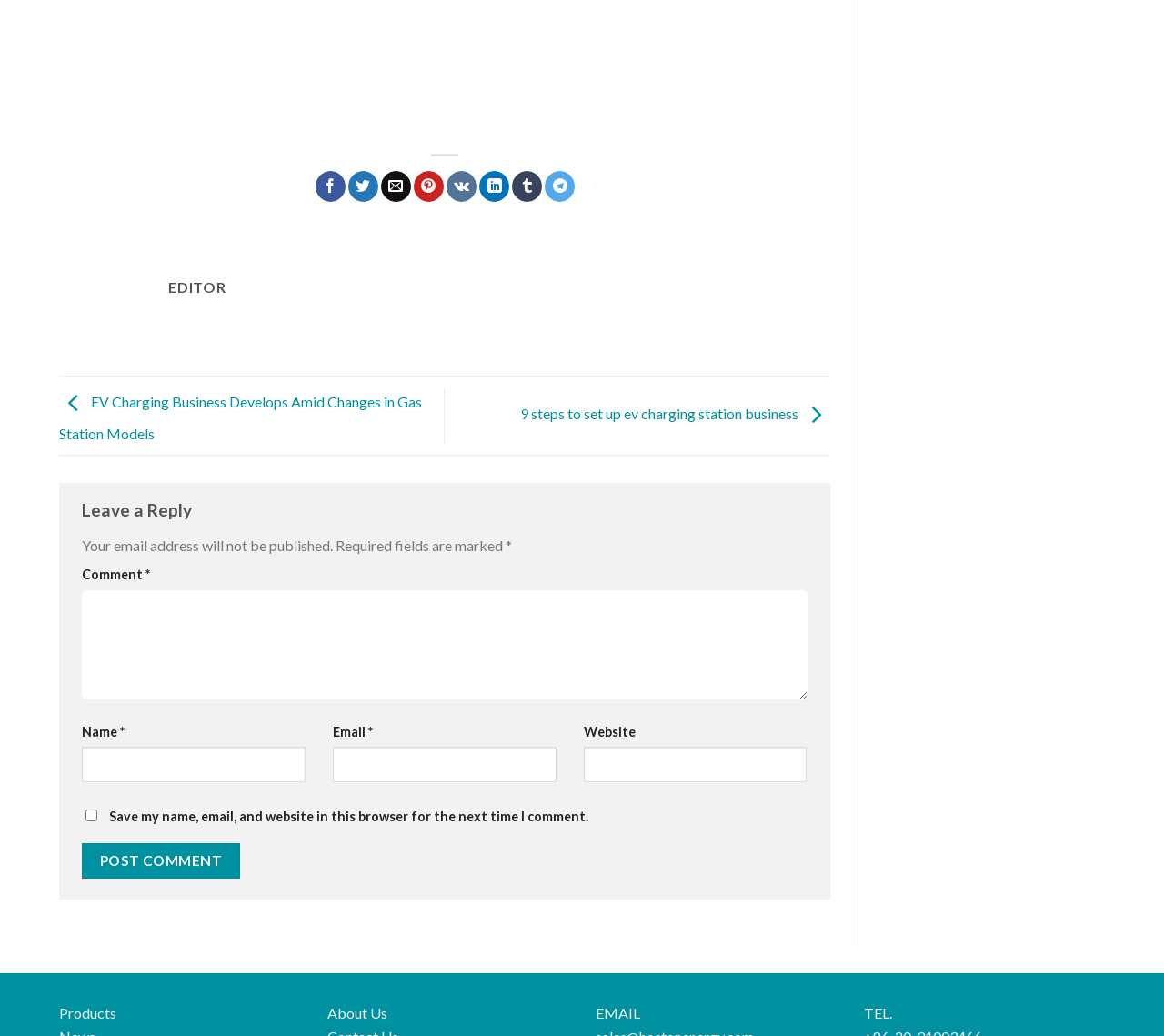Please determine the bounding box coordinates of the element to click in order to execute the following instruction: "Visit the products page". The coordinates should be four float numbers between 0 and 1, specified as [left, top, right, bottom].

[0.051, 0.97, 0.1, 0.986]